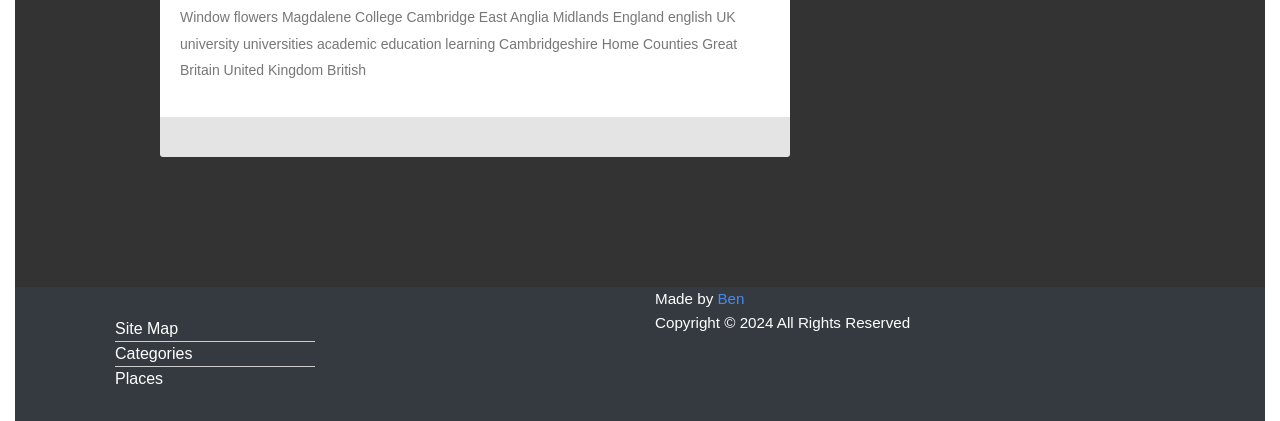Highlight the bounding box of the UI element that corresponds to this description: "Site Map".

[0.09, 0.753, 0.246, 0.81]